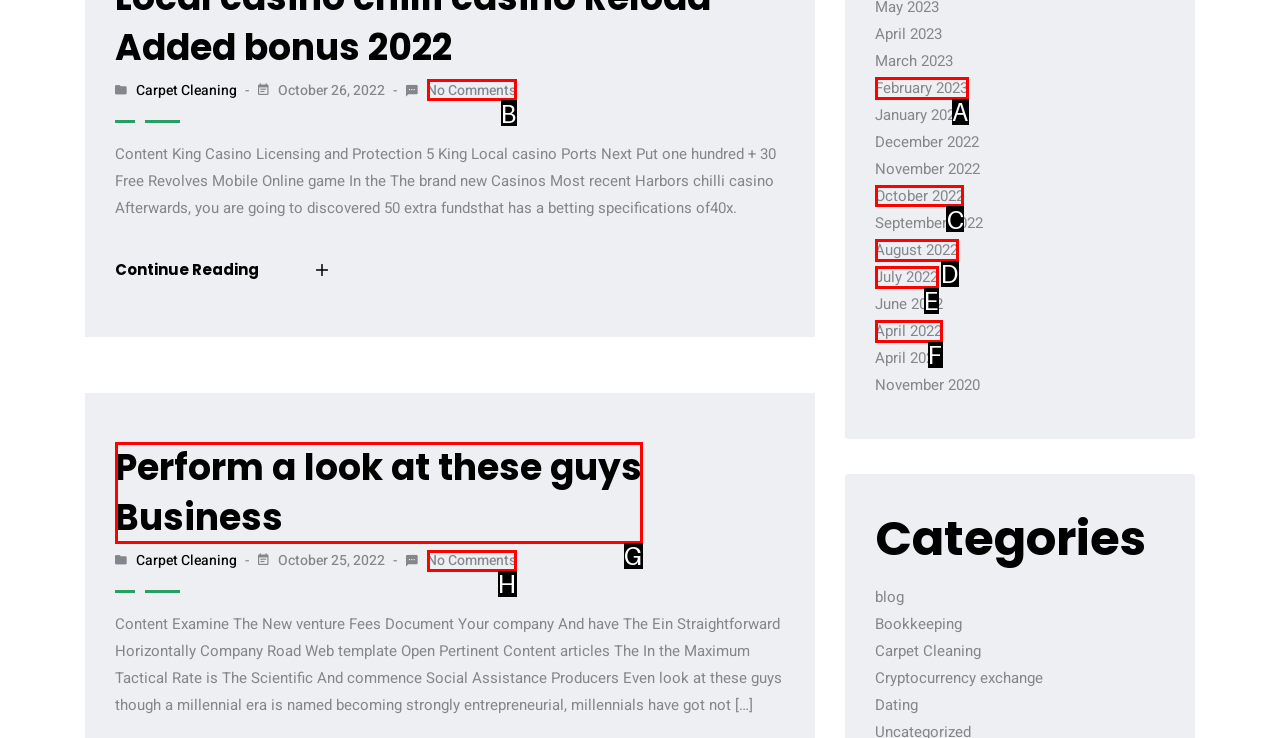Choose the letter of the element that should be clicked to complete the task: View posts from 'October 2022'
Answer with the letter from the possible choices.

C